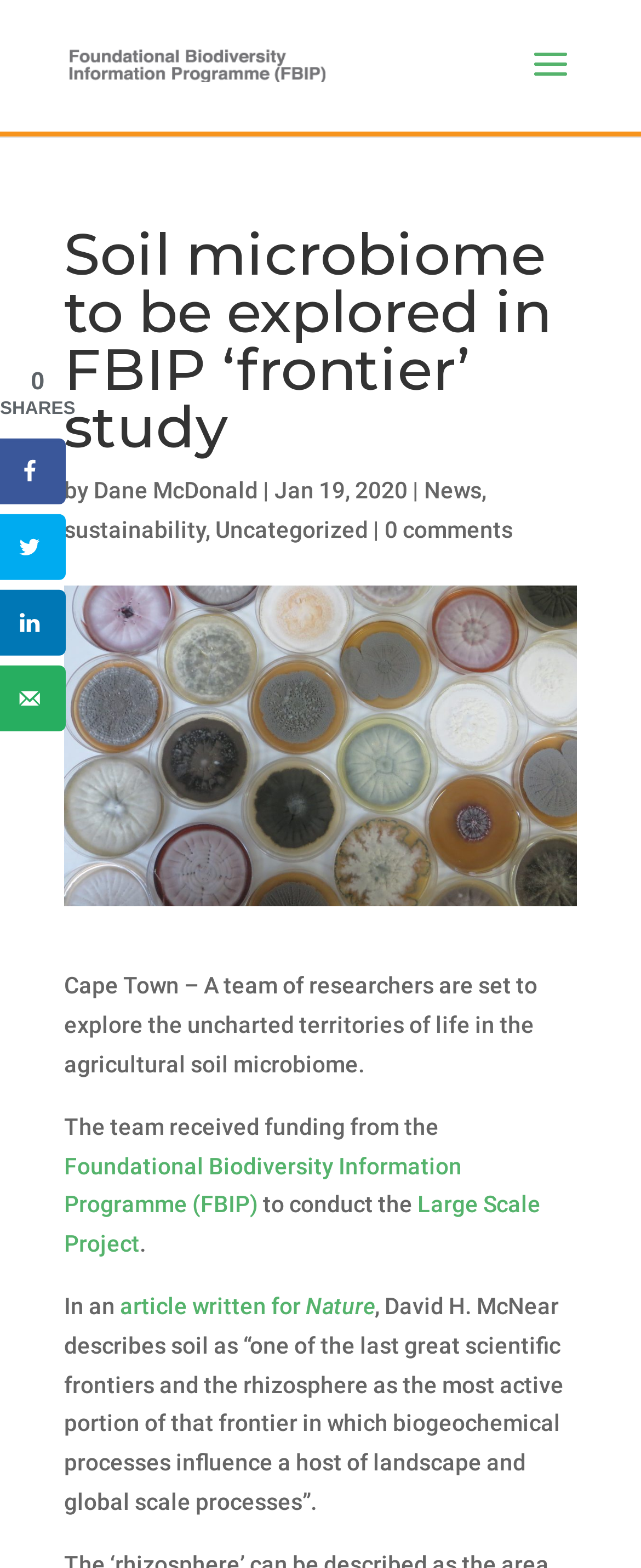Please locate the bounding box coordinates of the element that should be clicked to achieve the given instruction: "Visit the News page".

[0.662, 0.304, 0.751, 0.321]